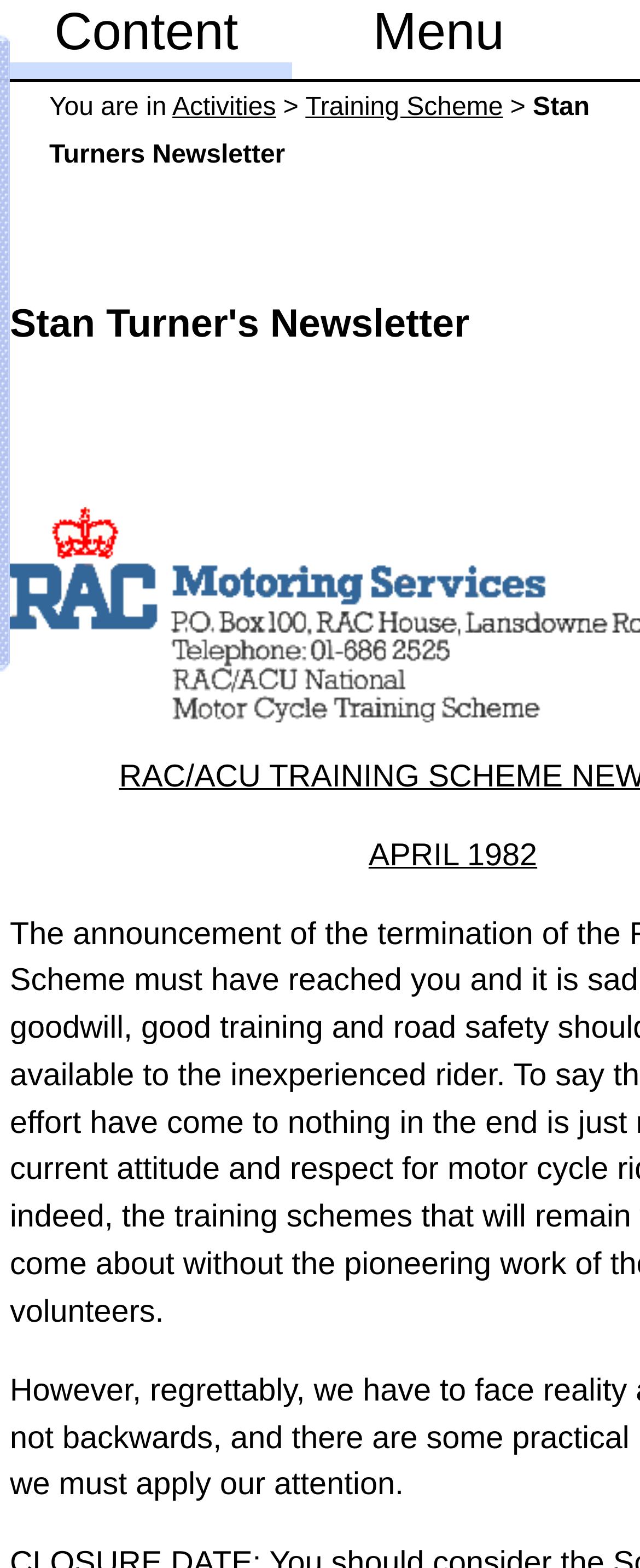Observe the image and answer the following question in detail: What is the section that the user is currently in?

I found the answer by looking at the static text element that says 'You are in' followed by a link element that says 'Training Scheme', which indicates the current section.